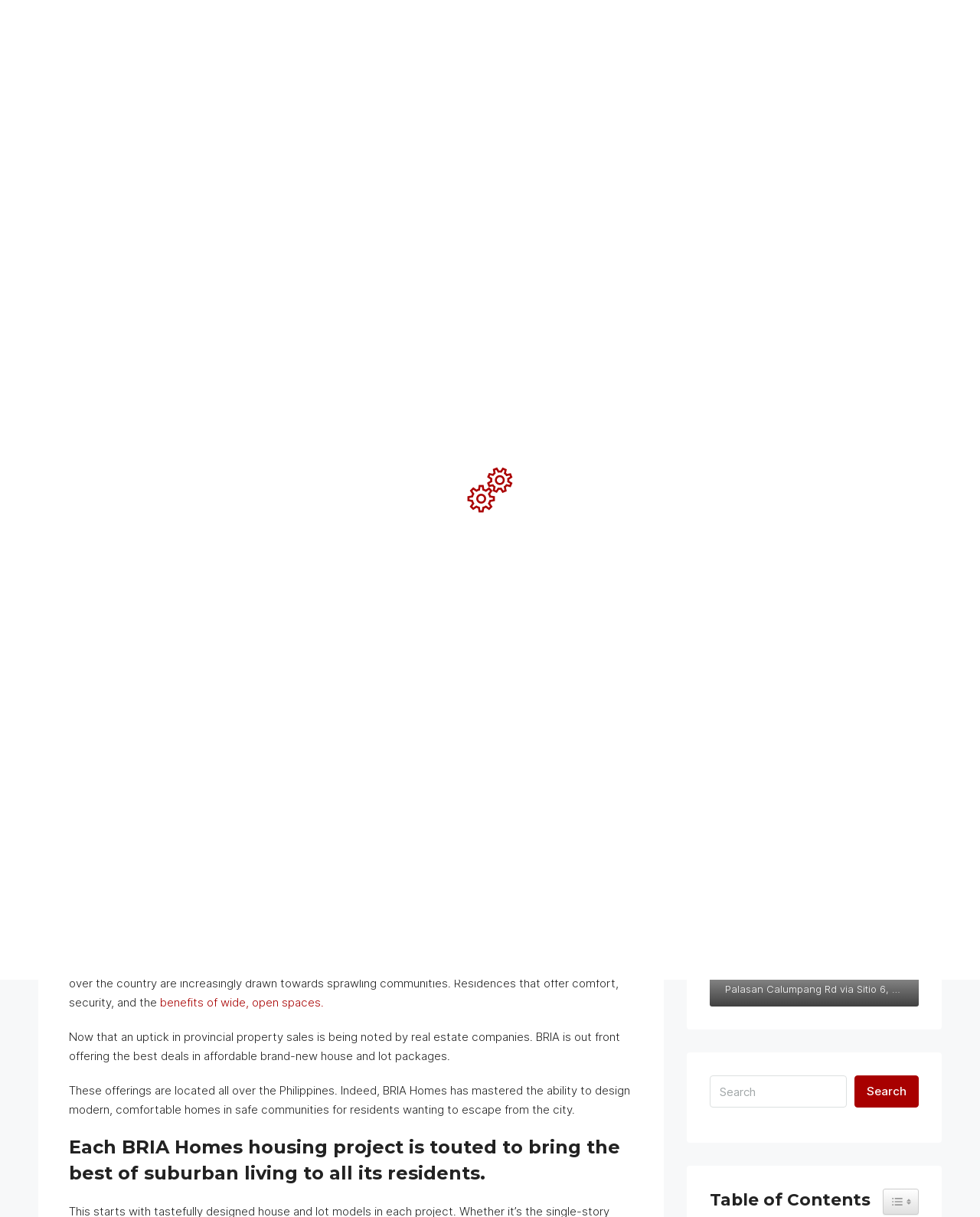Determine the main heading text of the webpage.

Probinsya Living the BRIA Homes’ Affordable House and Lot